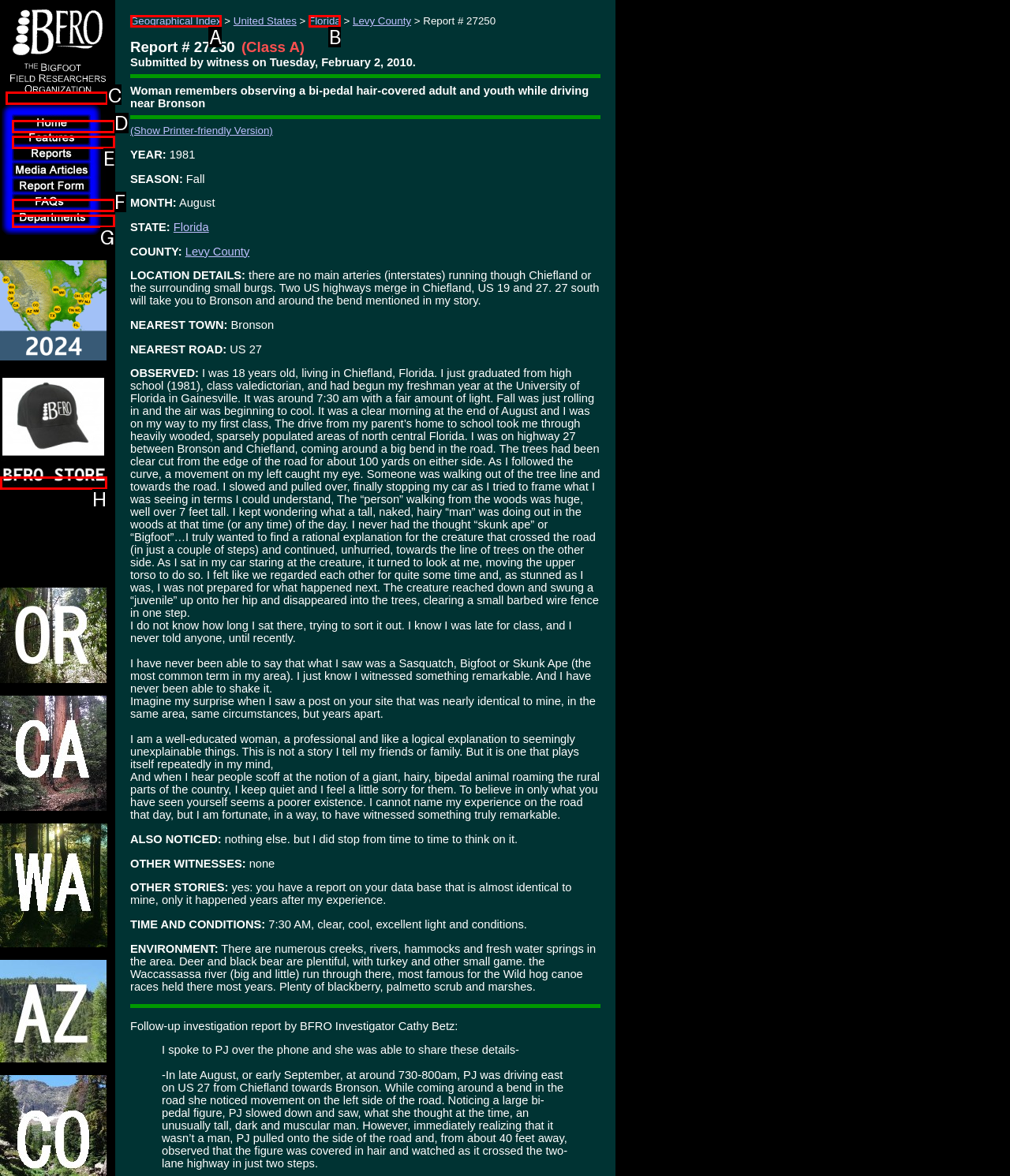Identify the letter of the UI element you should interact with to perform the task: Click the Bigfoot Field Researchers Organization Logo
Reply with the appropriate letter of the option.

C